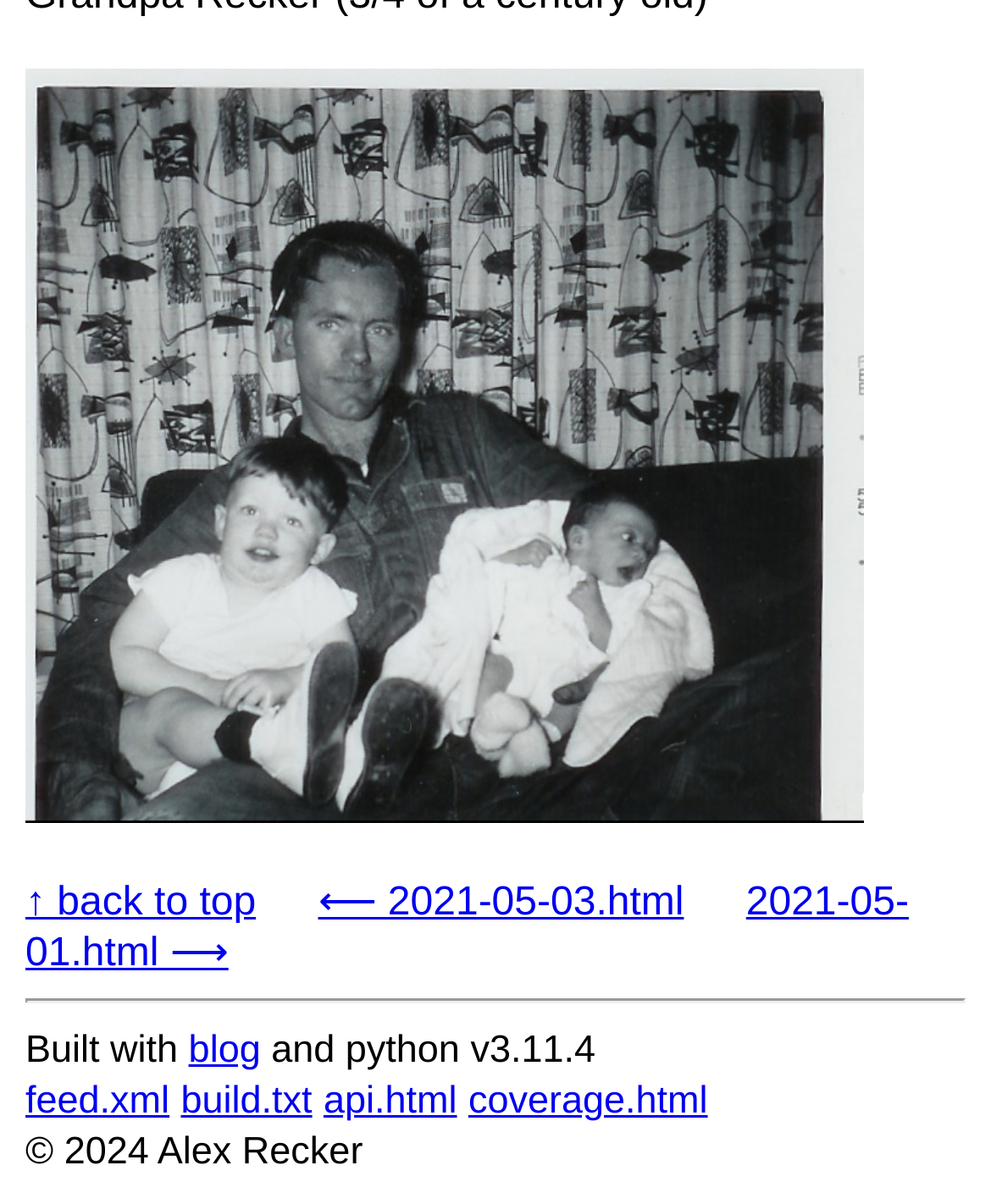Determine the bounding box coordinates of the clickable element to achieve the following action: 'view previous page'. Provide the coordinates as four float values between 0 and 1, formatted as [left, top, right, bottom].

[0.321, 0.732, 0.69, 0.767]